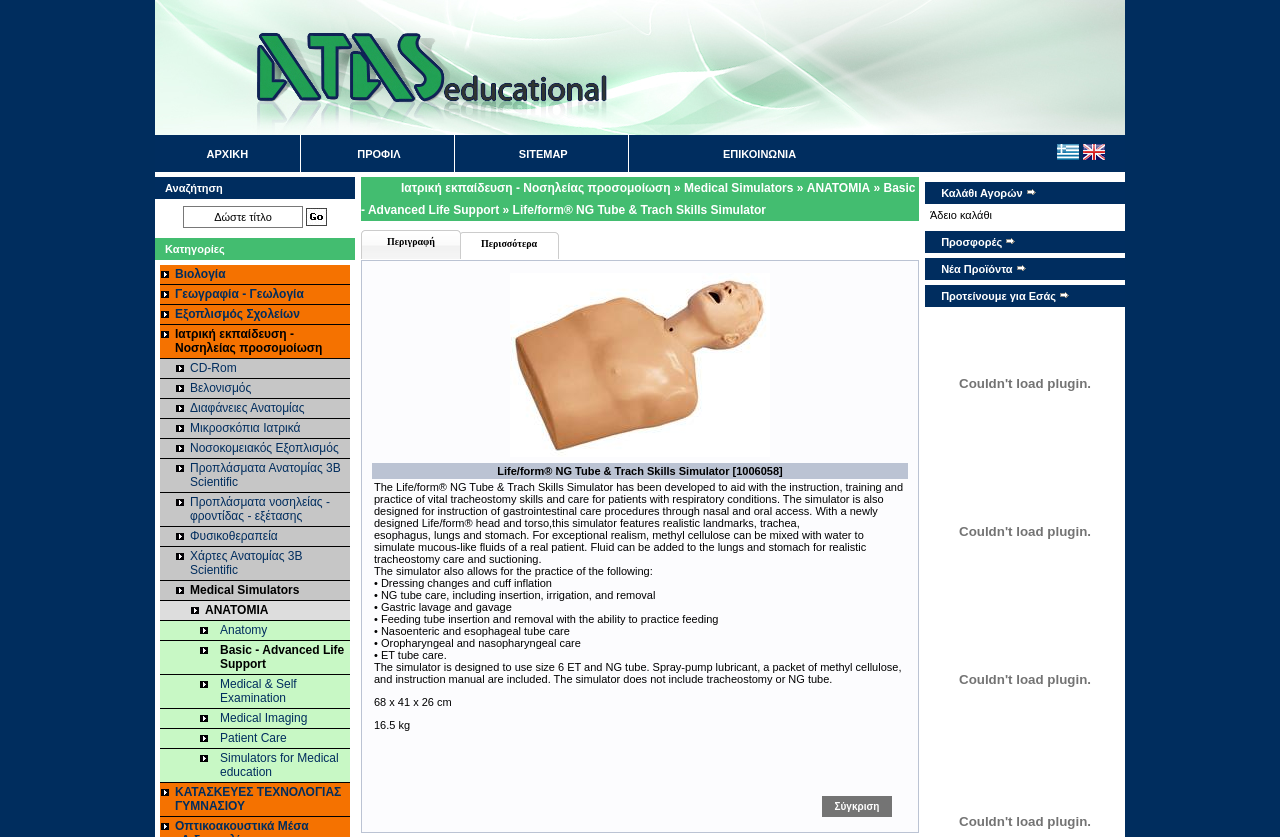What is the weight of the Life/form NG Tube & Trach Skills Simulator?
Please provide a single word or phrase as your answer based on the image.

16.5 kg